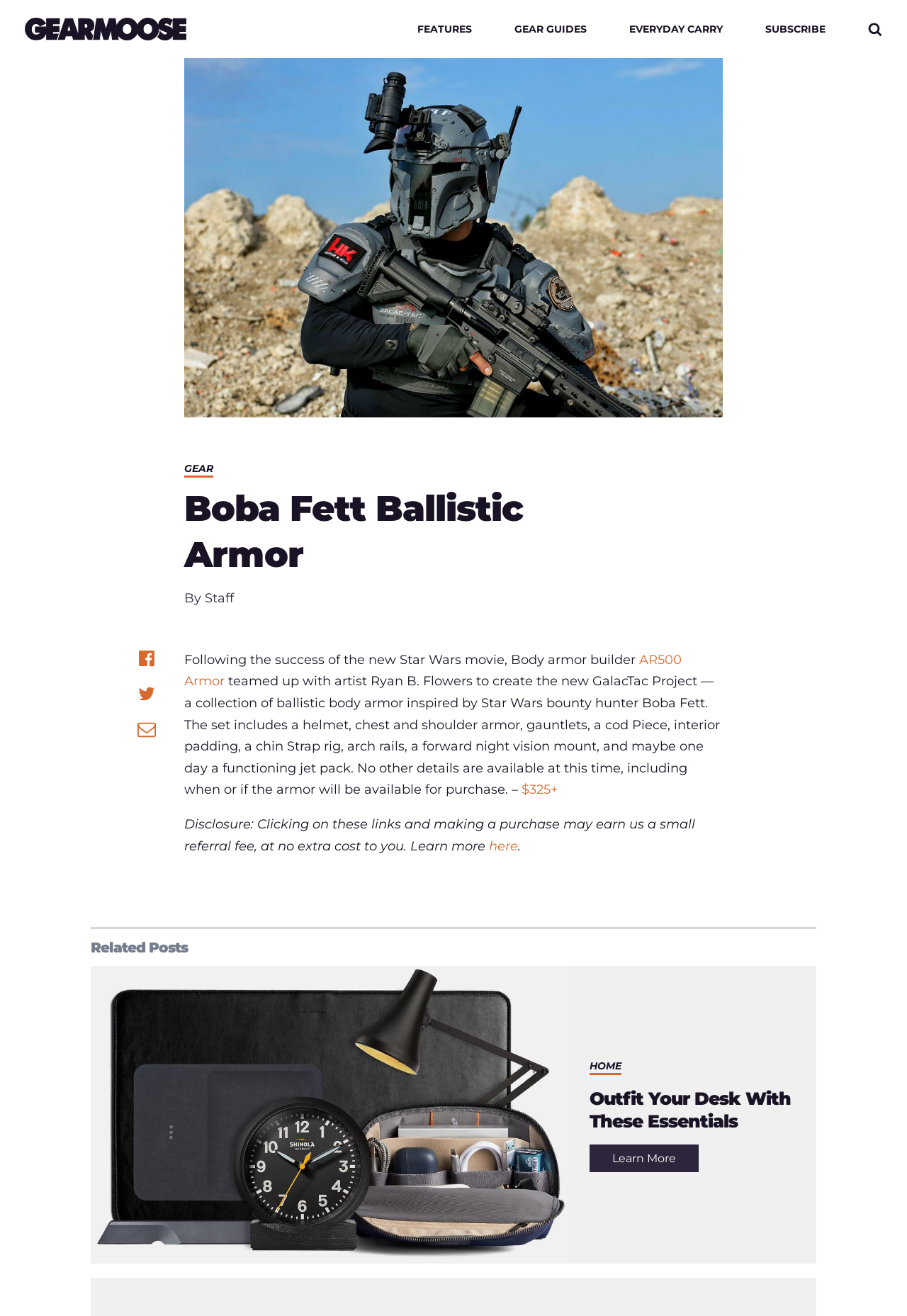Determine and generate the text content of the webpage's headline.

Boba Fett Ballistic Armor